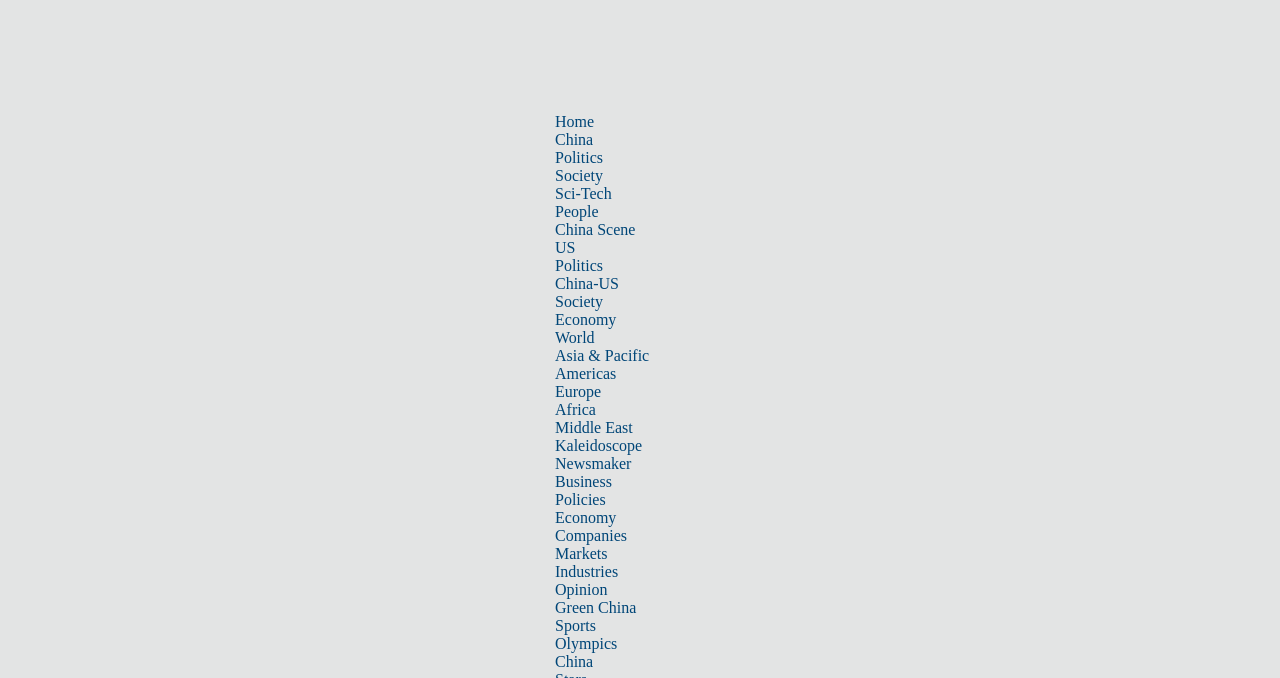Please give the bounding box coordinates of the area that should be clicked to fulfill the following instruction: "Explore the 'Business' section". The coordinates should be in the format of four float numbers from 0 to 1, i.e., [left, top, right, bottom].

[0.434, 0.698, 0.478, 0.723]